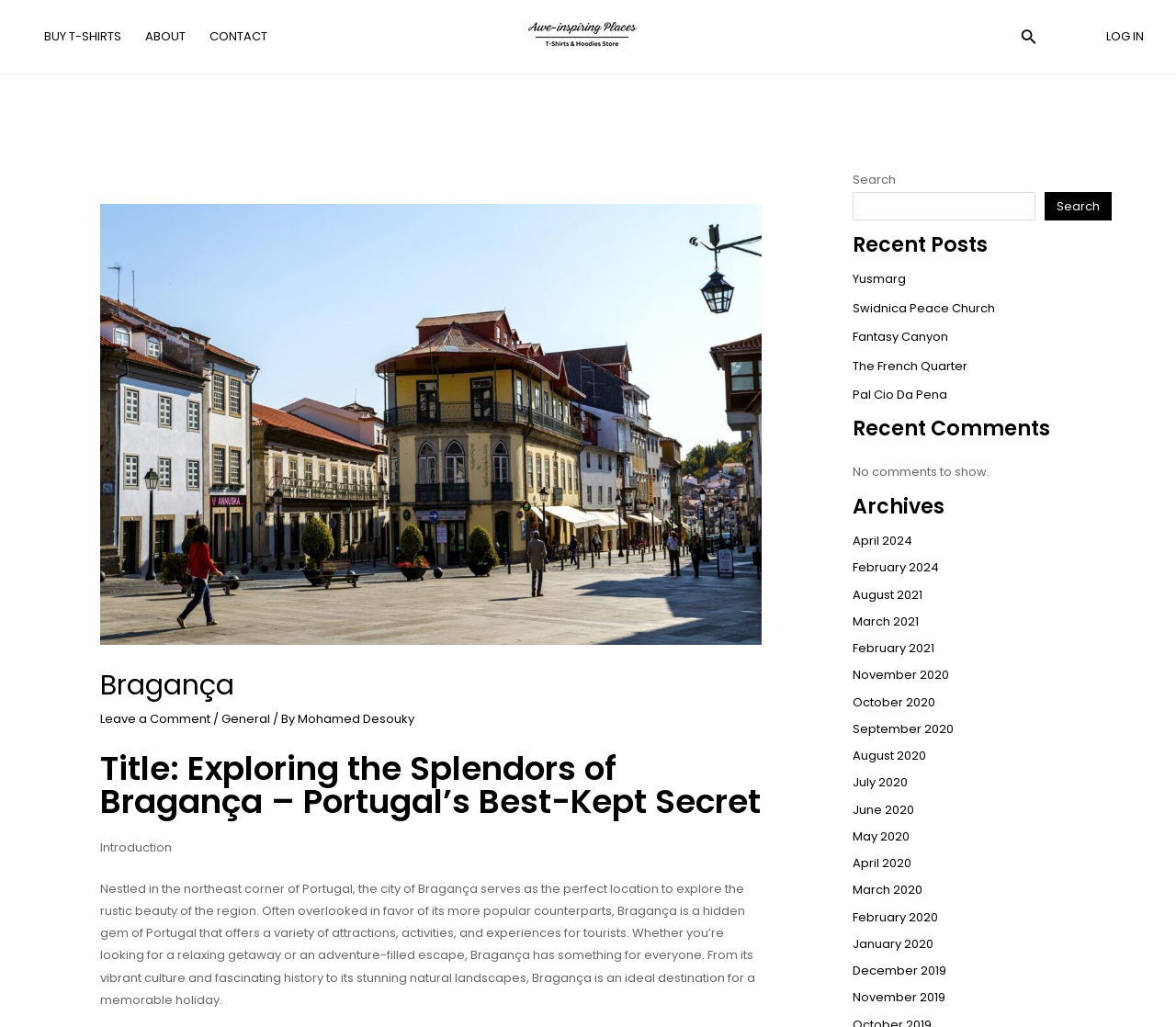Identify the bounding box coordinates of the part that should be clicked to carry out this instruction: "Click the 'BUY T-SHIRTS' link".

[0.027, 0.0, 0.113, 0.072]